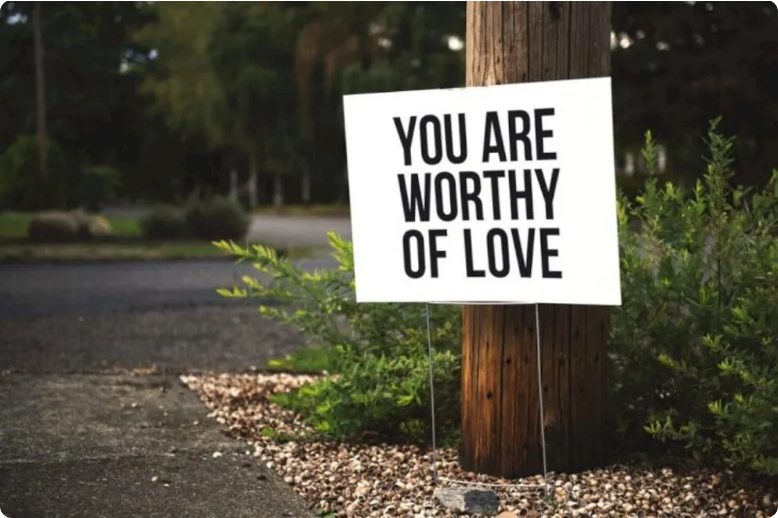Analyze the image and give a detailed response to the question:
What is the purpose of the stone pathway?

The neatly arranged stone pathway in the image serves to enhance the message of resilience and self-acceptance conveyed by the sign. The pathway adds a sense of serenity and calmness to the scene, emphasizing the importance of loving oneself in the face of life's challenges.